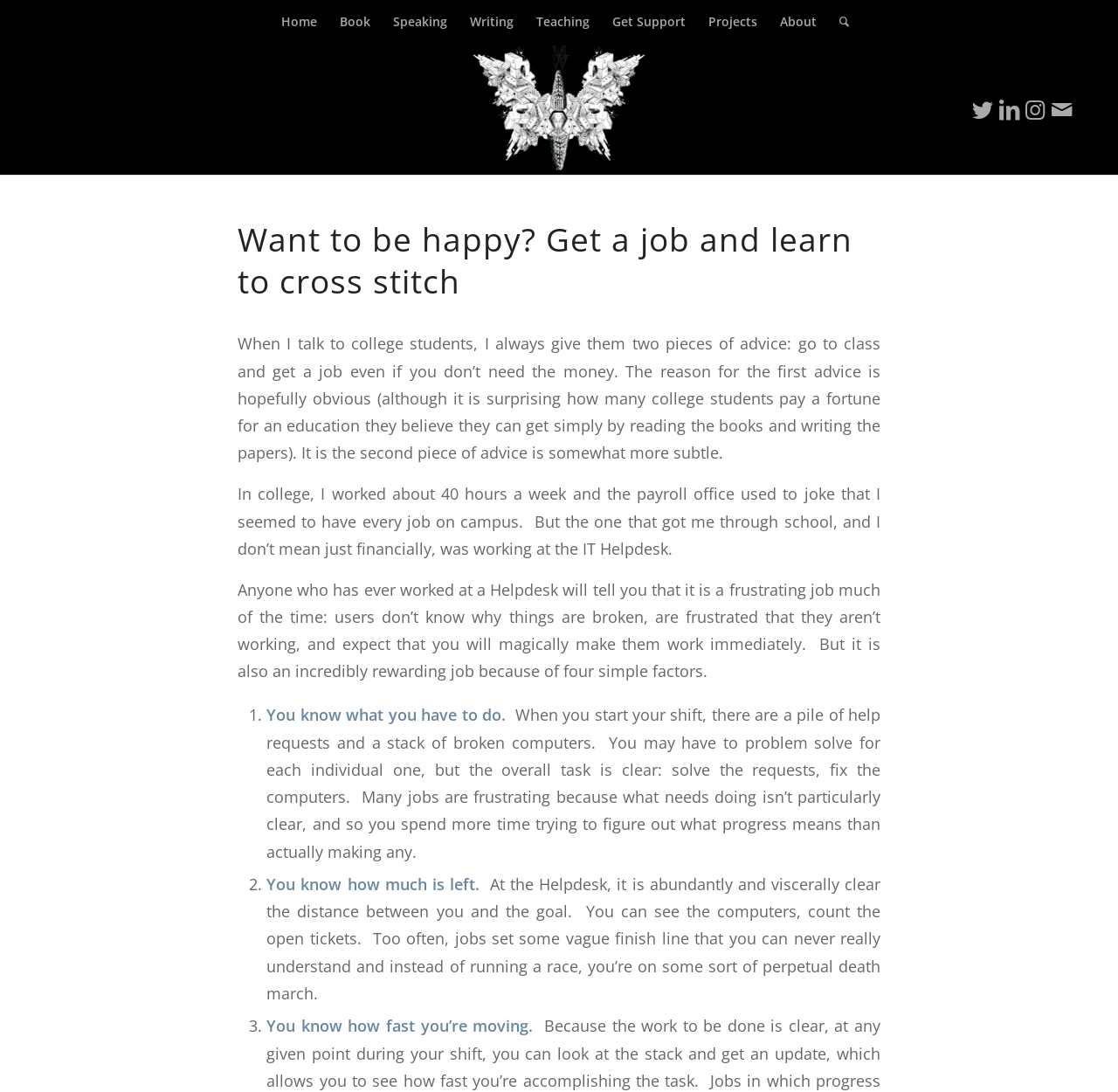Please locate the bounding box coordinates of the element that should be clicked to achieve the given instruction: "Click on the link 'Want to be happy? Get a job and learn to cross stitch'".

[0.212, 0.199, 0.762, 0.277]